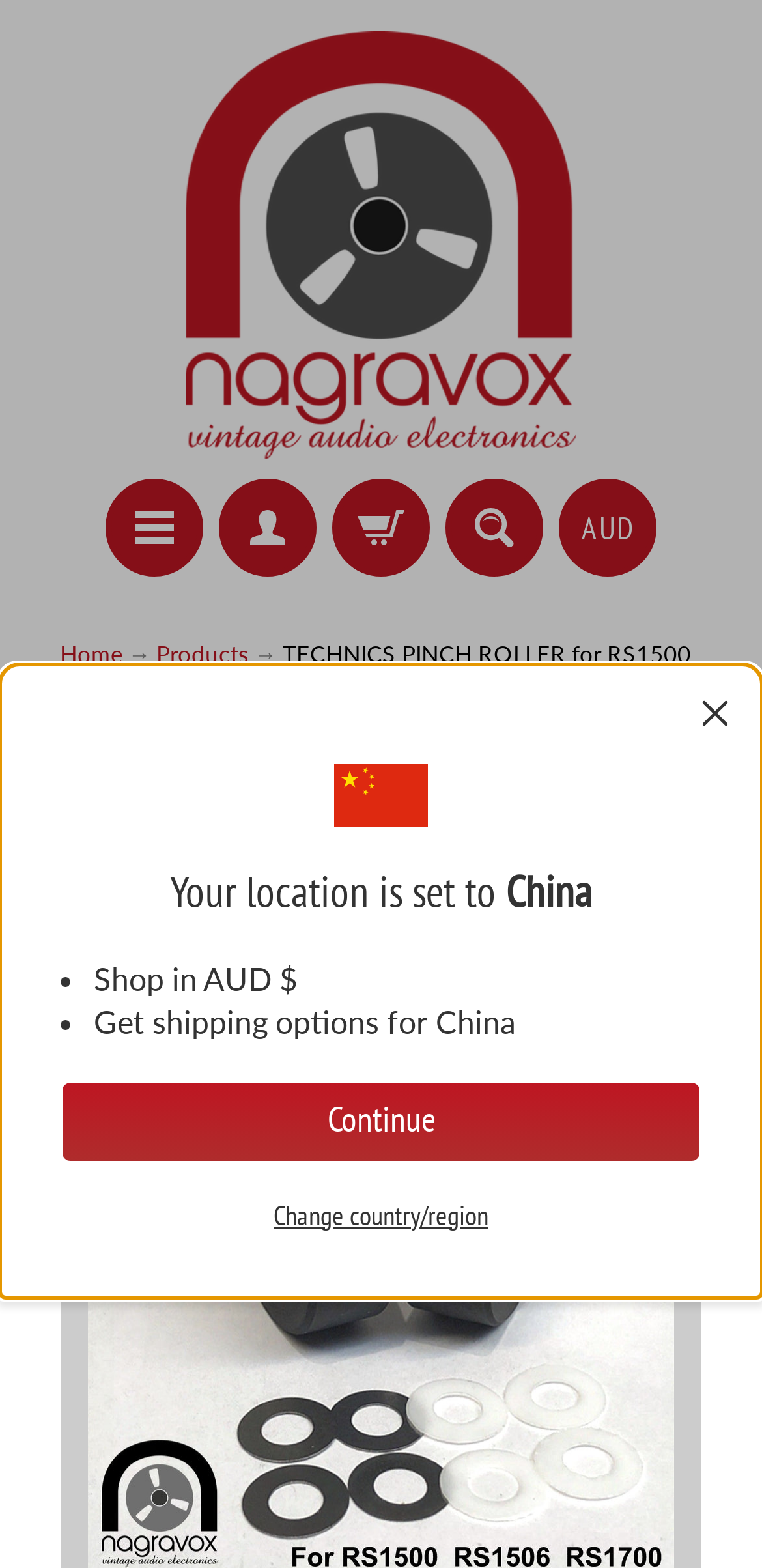Please extract the title of the webpage.

TECHNICS PINCH ROLLER for RS1500 RS1502 RS1700